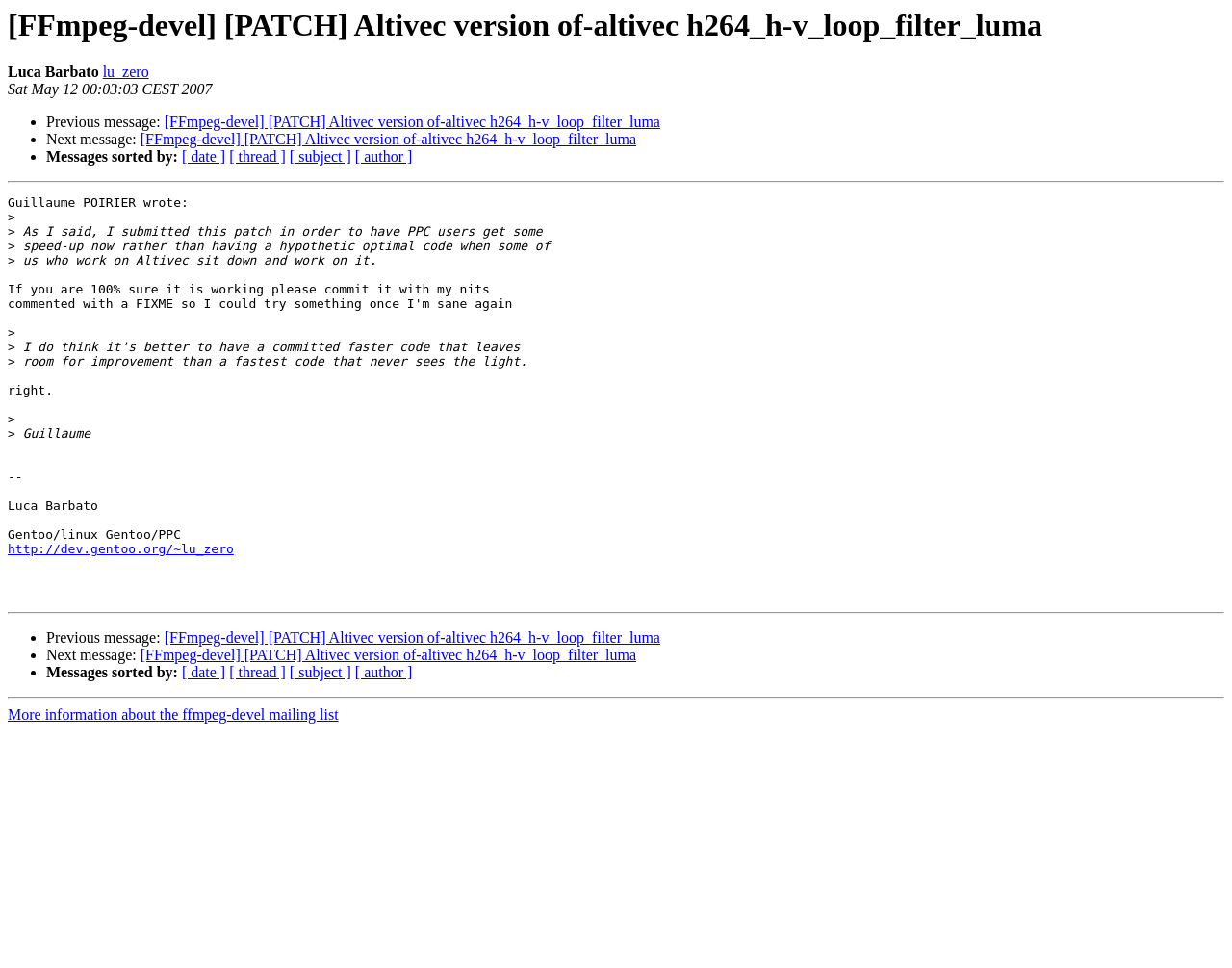Identify the bounding box of the UI element that matches this description: "David E. Belfort".

None